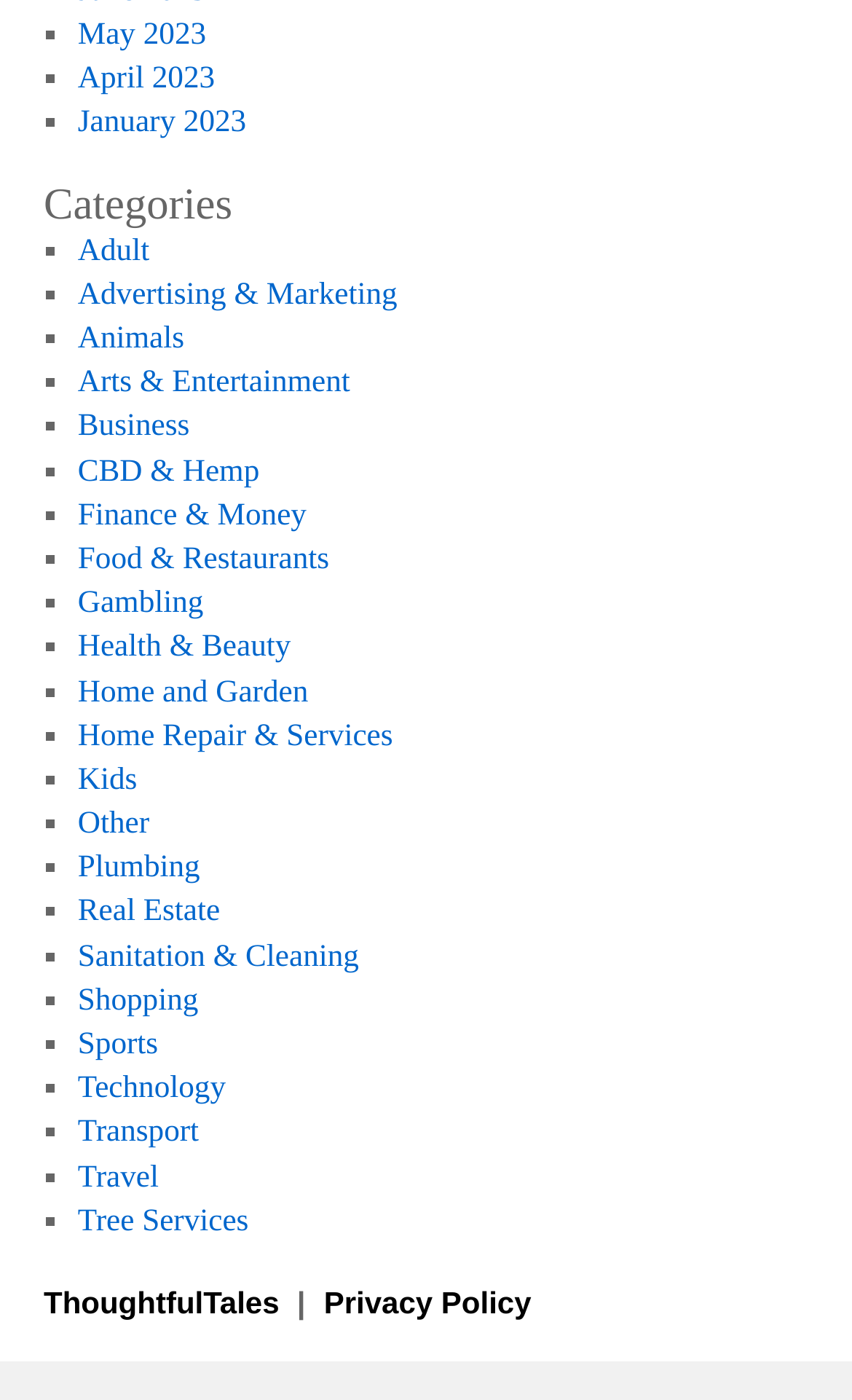From the screenshot, find the bounding box of the UI element matching this description: "Other". Supply the bounding box coordinates in the form [left, top, right, bottom], each a float between 0 and 1.

[0.091, 0.635, 0.175, 0.66]